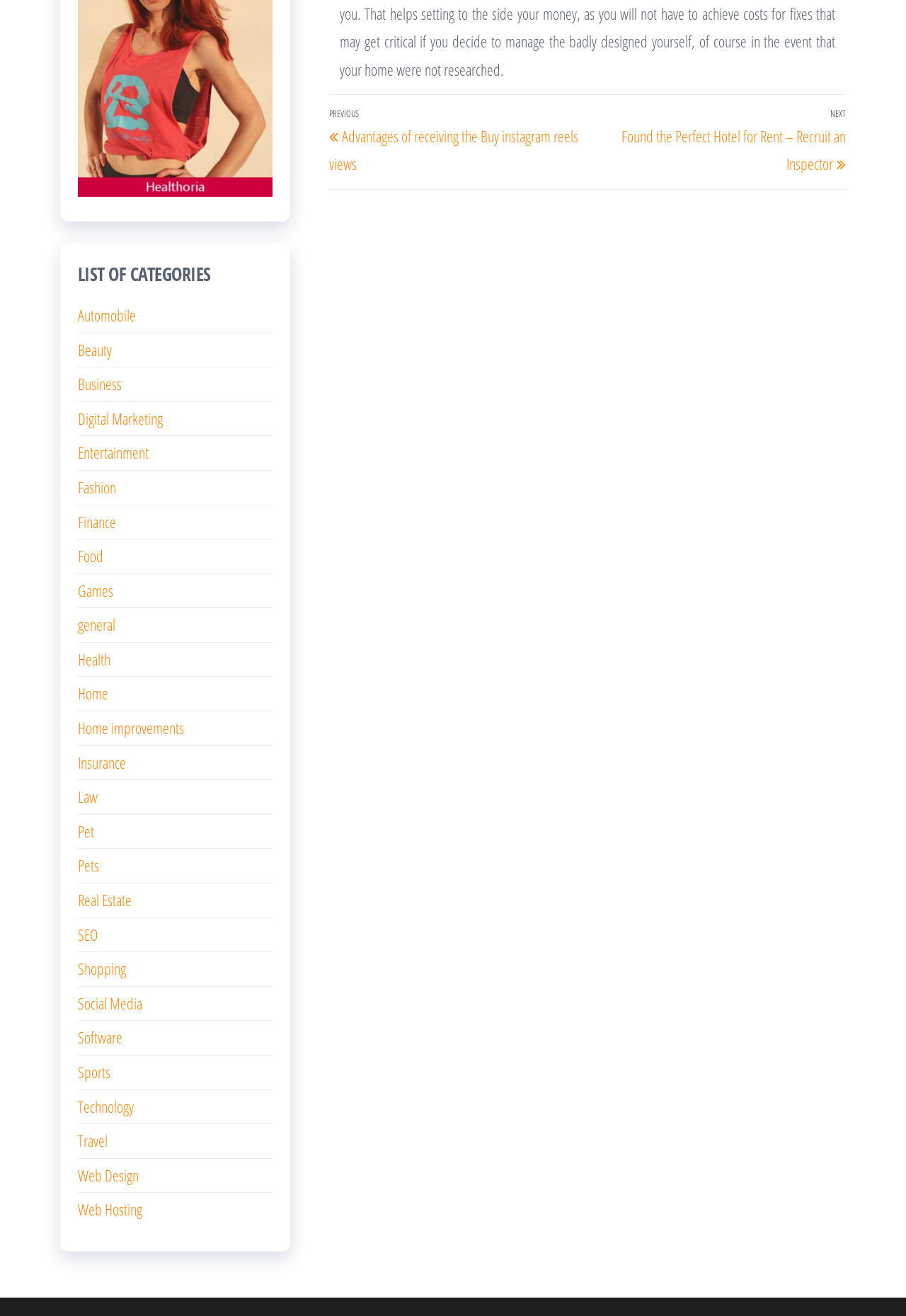What is the category above 'Beauty'?
Your answer should be a single word or phrase derived from the screenshot.

Automobile